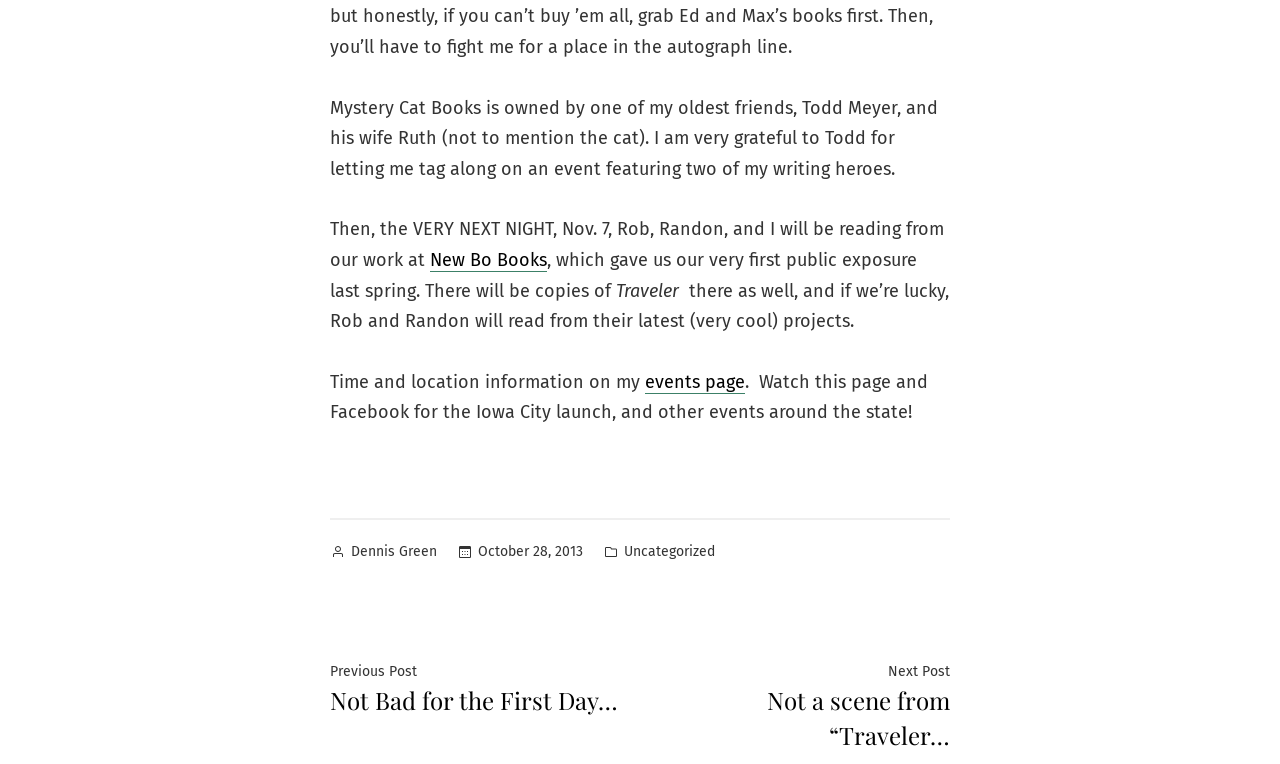What is the date of the latest article?
Offer a detailed and full explanation in response to the question.

The answer can be found in the footer section of the webpage, where it states 'Posted by Dennis Green October 28, 2013'. This clearly indicates that the date of the latest article is October 28, 2013.